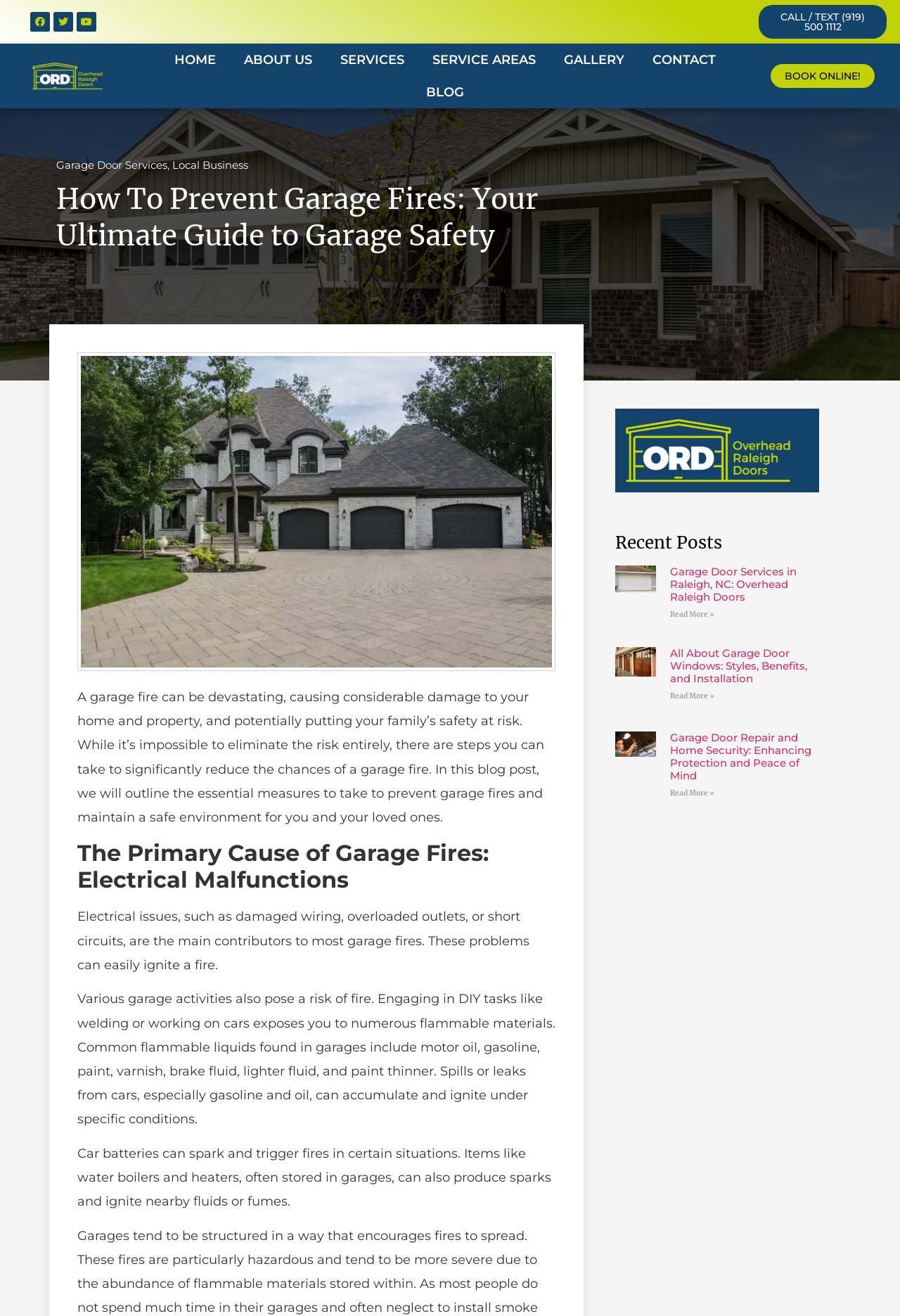Can you provide the bounding box coordinates for the element that should be clicked to implement the instruction: "Read more about Garage Door Repair and Home Security"?

[0.745, 0.599, 0.794, 0.606]